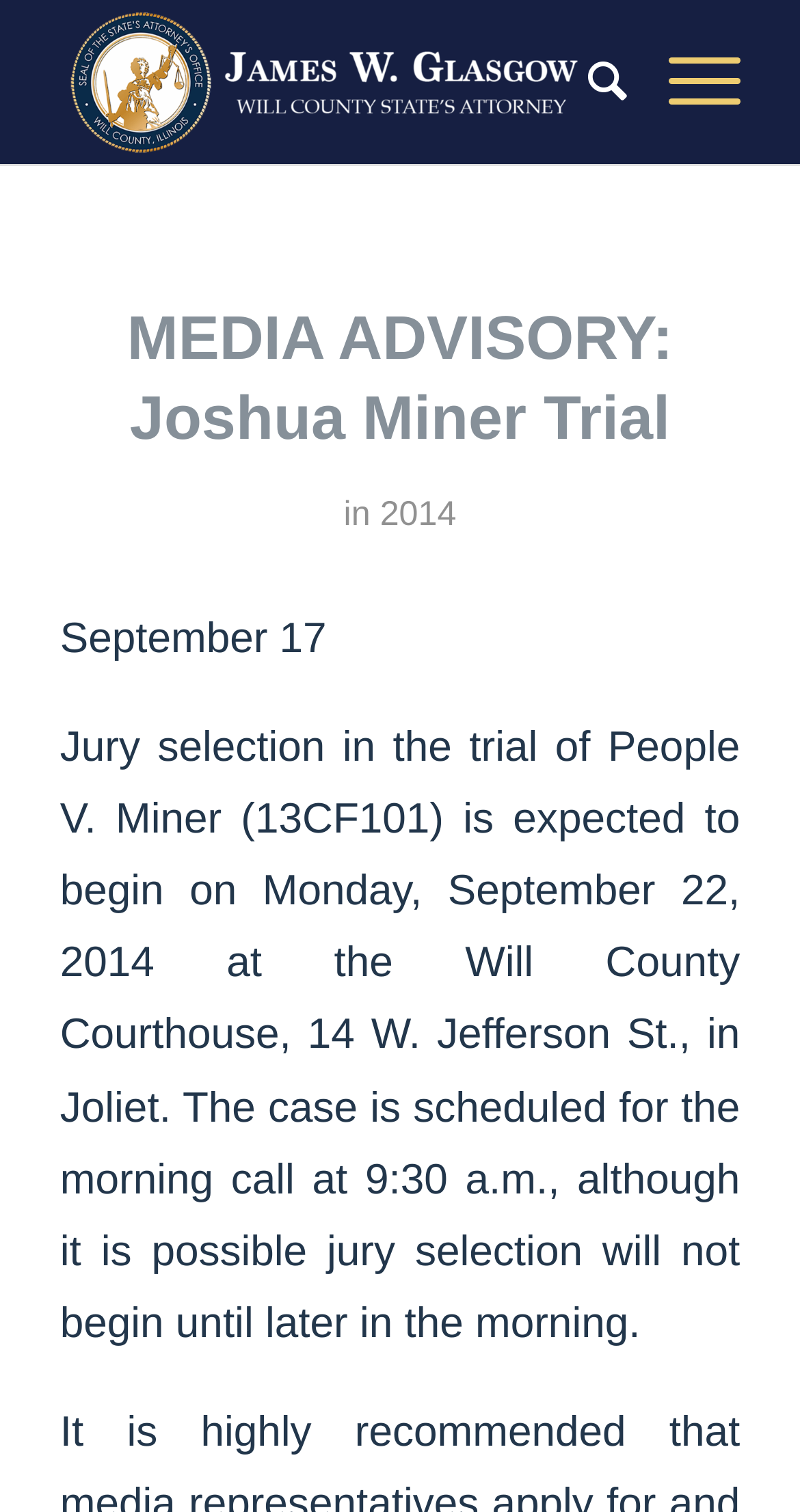From the webpage screenshot, predict the bounding box of the UI element that matches this description: "Here’s how you know".

None